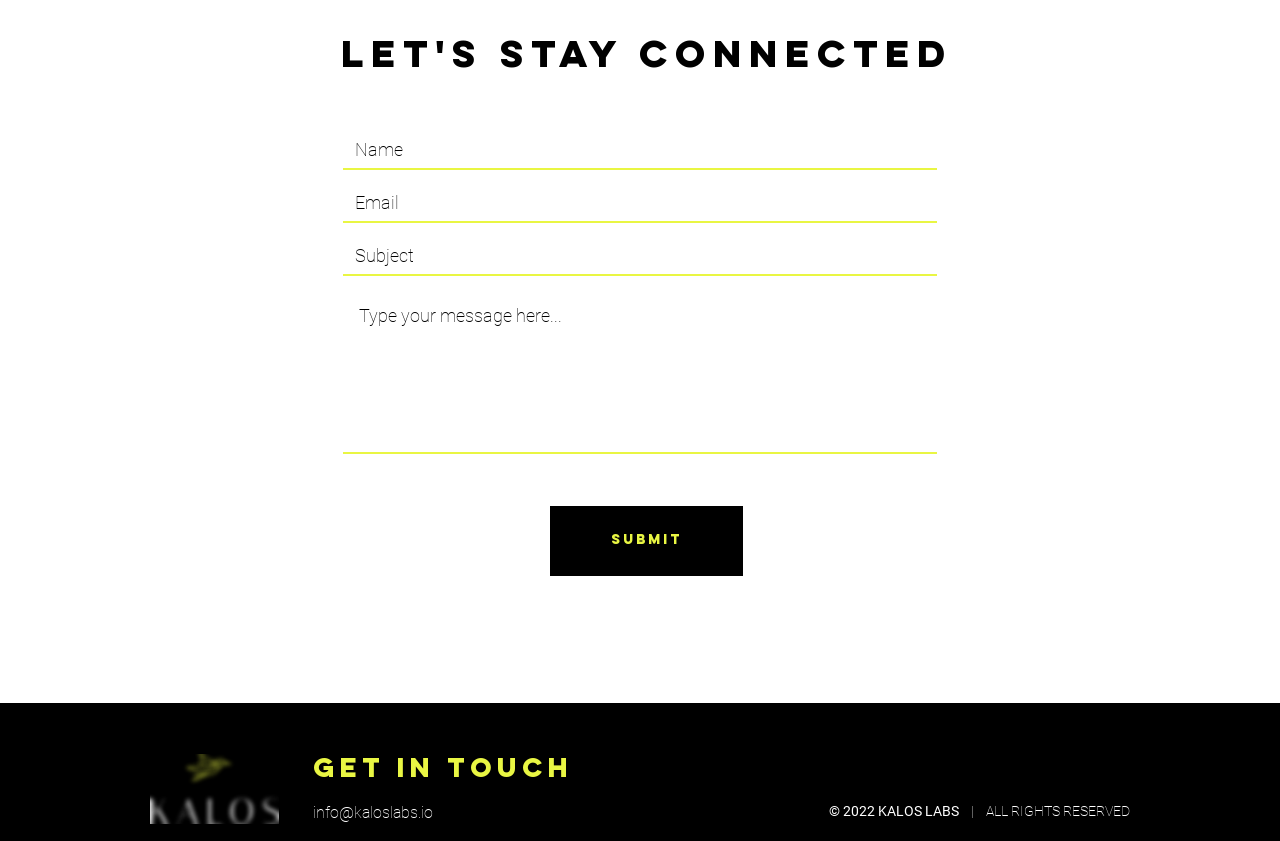Use the information in the screenshot to answer the question comprehensively: What social media platform is linked?

The social media platform linked is Twitter, which is part of the social bar at the bottom of the page.